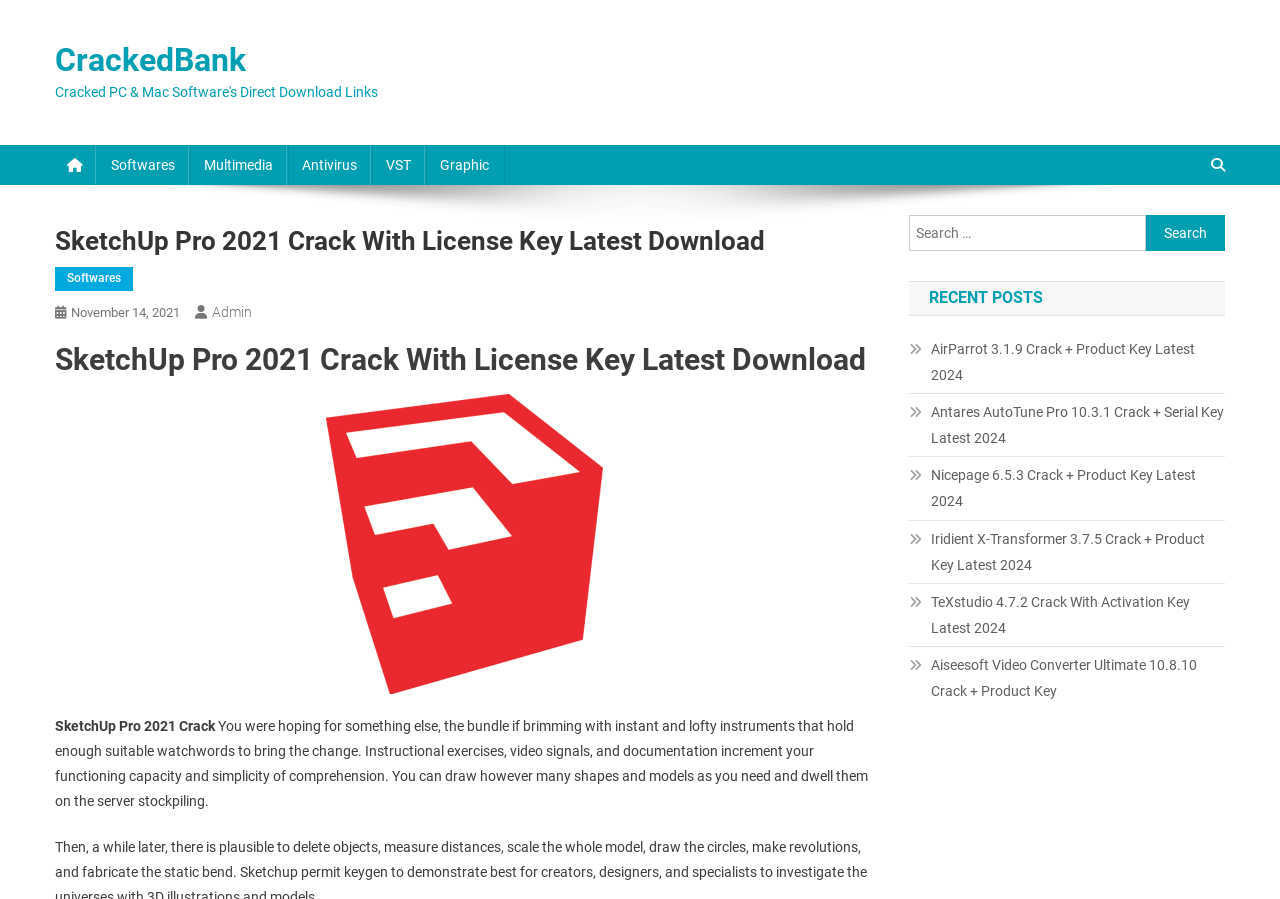Analyze the image and provide a detailed answer to the question: What type of content is listed under 'RECENT POSTS'?

From the webpage's content, especially the links under the 'RECENT POSTS' section, it appears that the type of content listed is software cracks, such as AirParrot 3.1.9 Crack, Antares AutoTune Pro 10.3.1 Crack, and others.